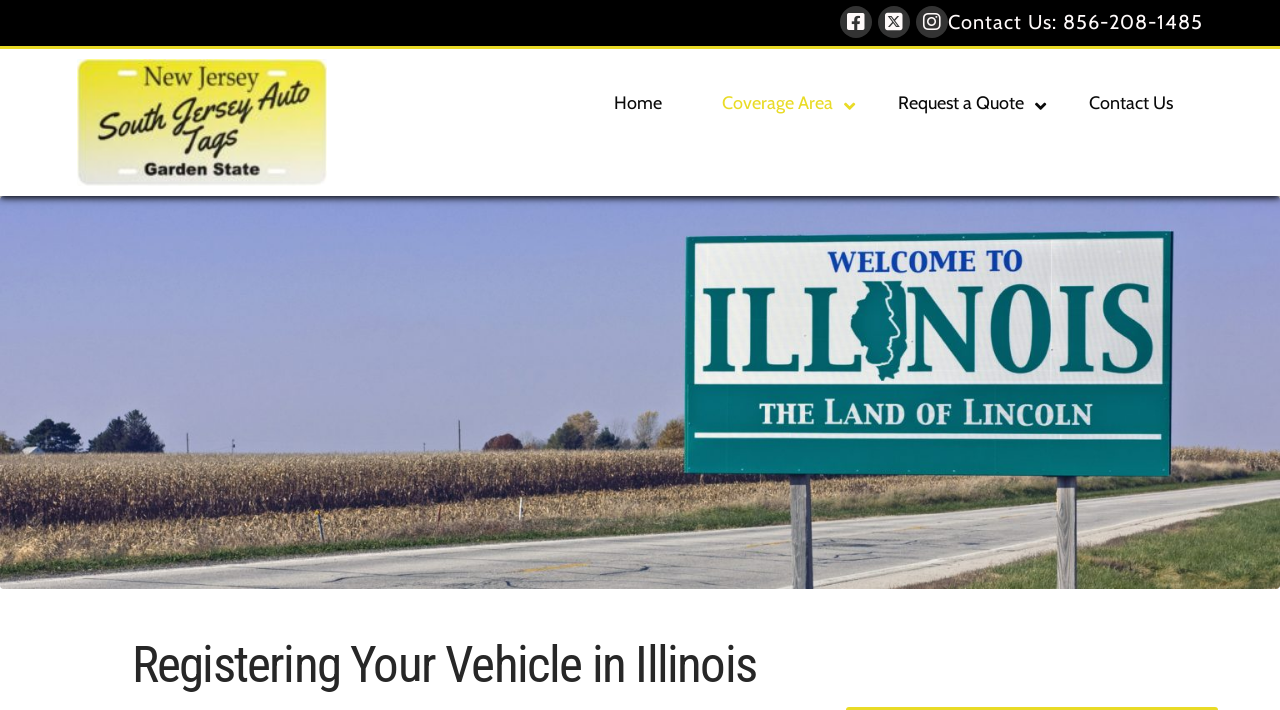Determine the bounding box for the UI element that matches this description: "SEO Tools Bin".

None